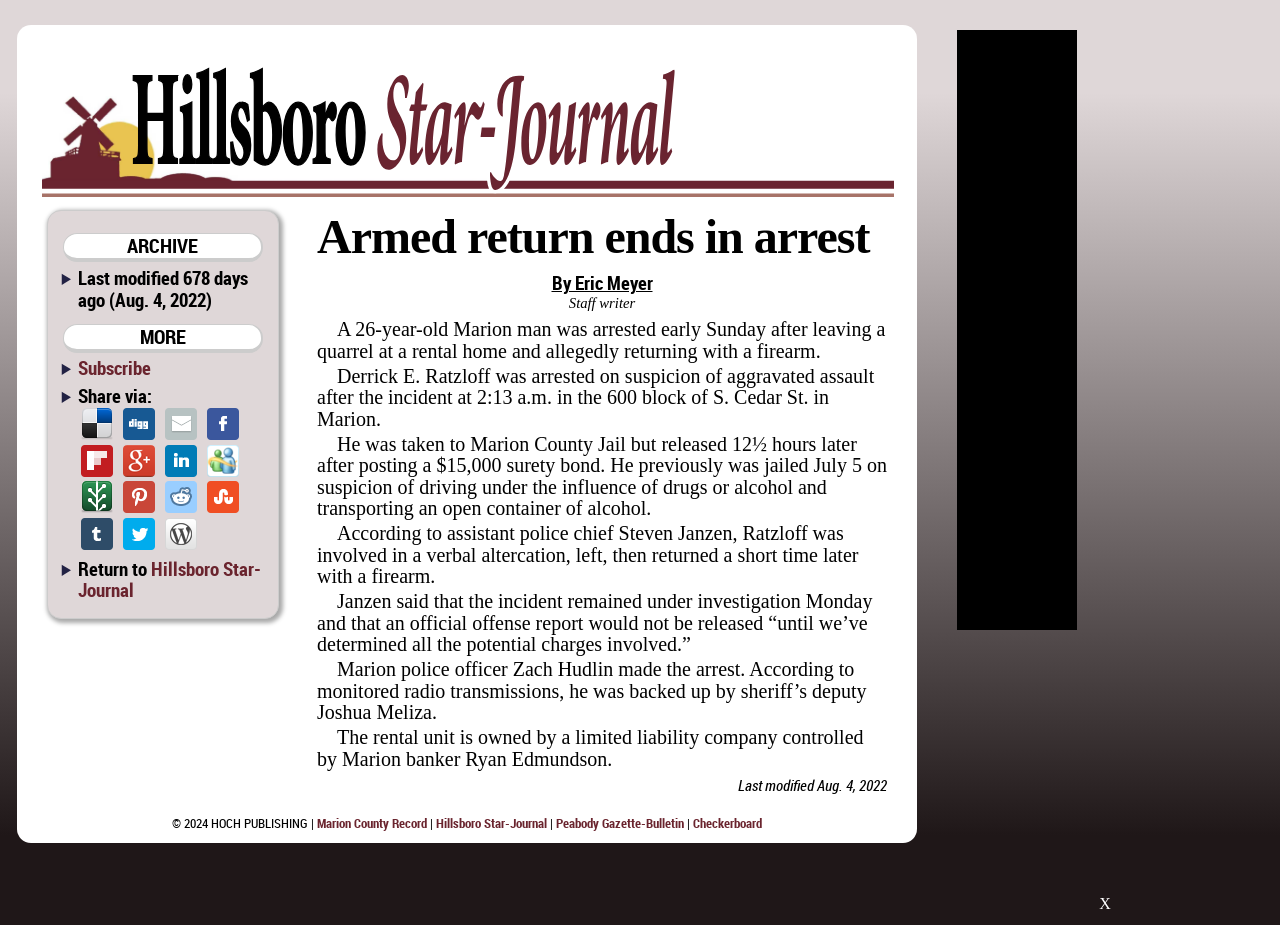Kindly provide the bounding box coordinates of the section you need to click on to fulfill the given instruction: "Click on Advertisement".

[0.859, 0.032, 0.984, 0.681]